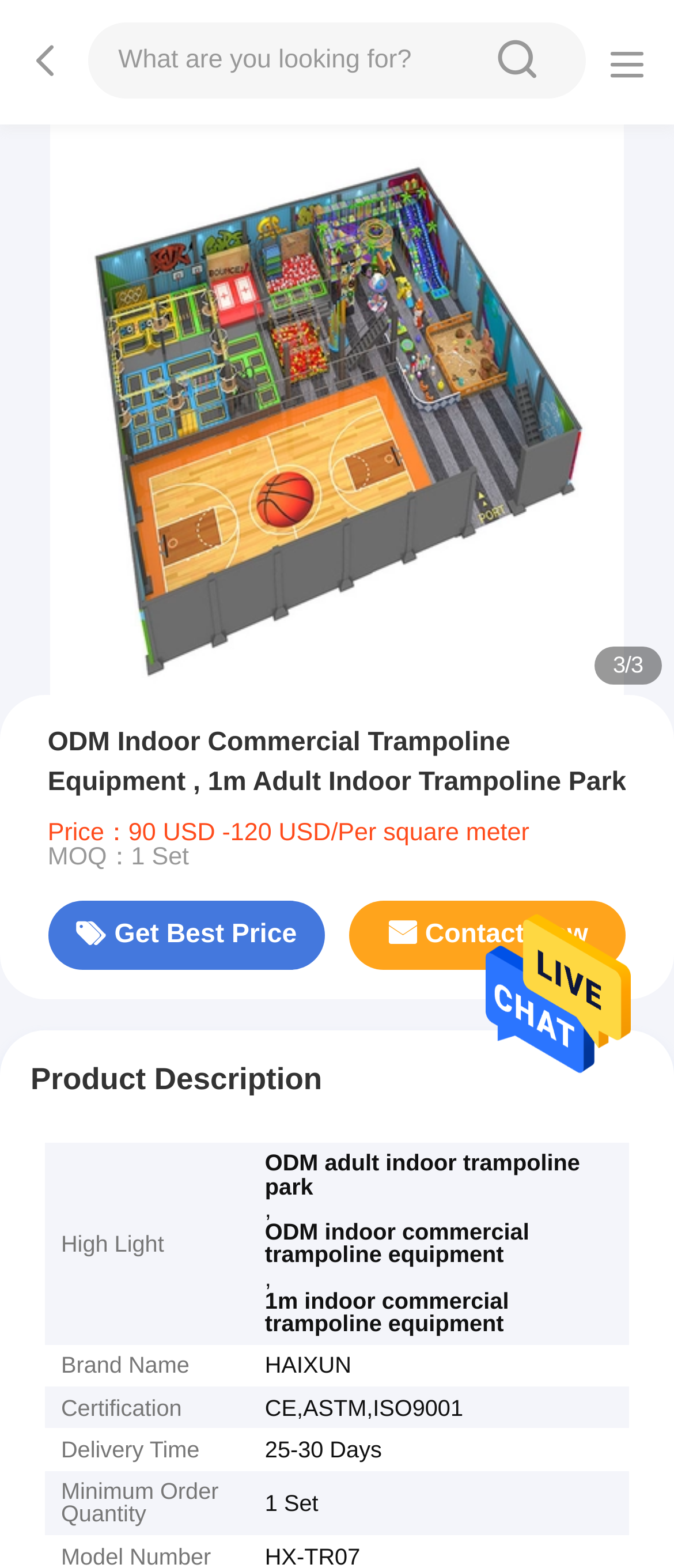Please find and report the primary heading text from the webpage.

ODM Indoor Commercial Trampoline Equipment , 1m Adult Indoor Trampoline Park